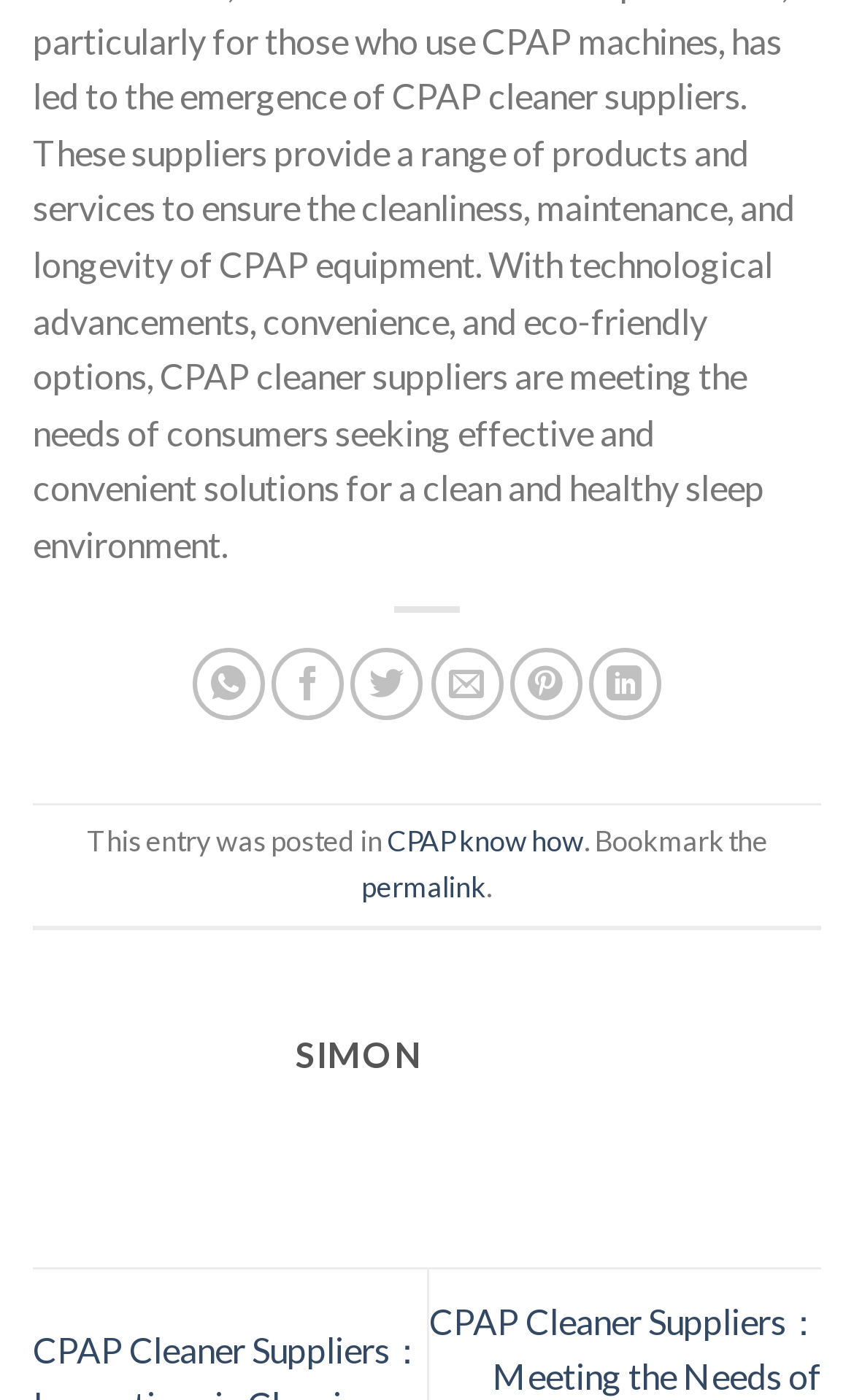Predict the bounding box of the UI element based on the description: "aria-label="Share on Facebook"". The coordinates should be four float numbers between 0 and 1, formatted as [left, top, right, bottom].

[0.319, 0.463, 0.403, 0.515]